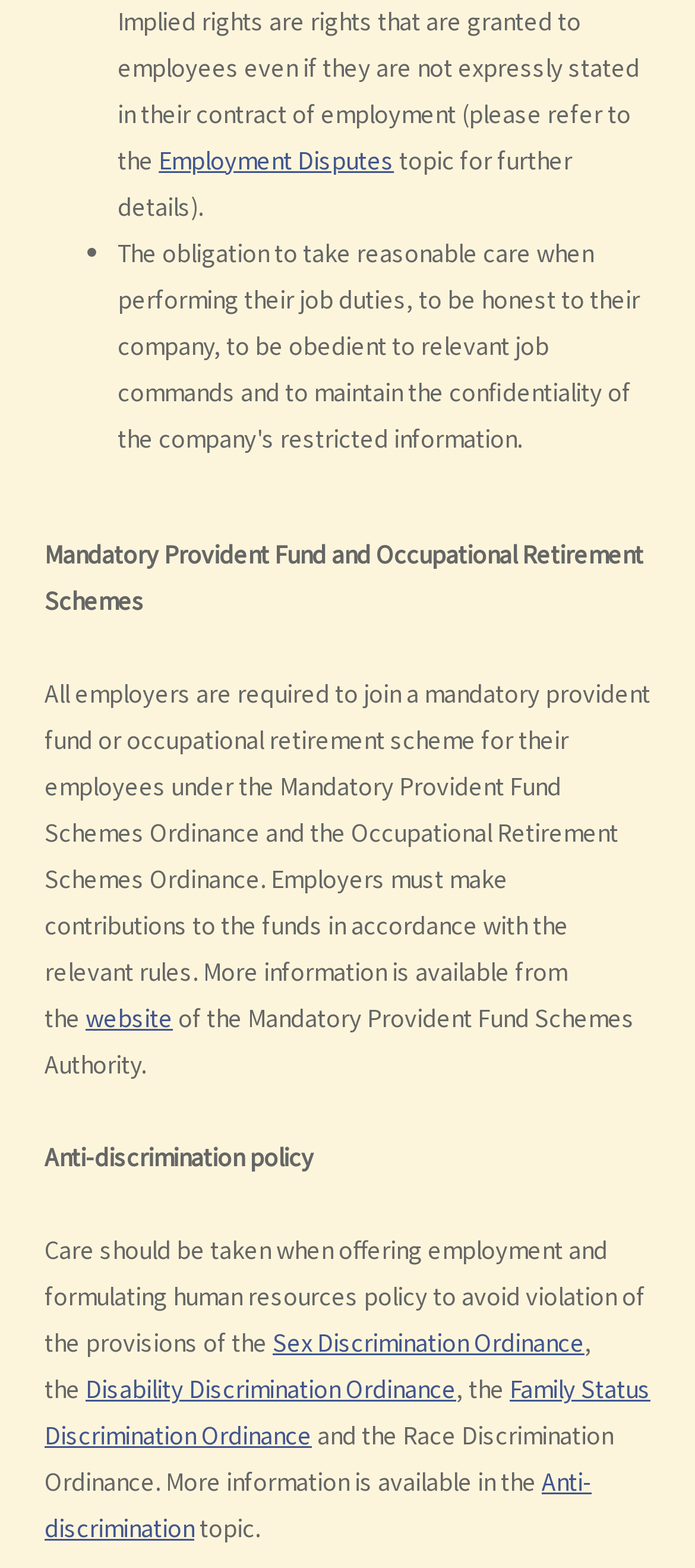Using the given description, provide the bounding box coordinates formatted as (top-left x, top-left y, bottom-right x, bottom-right y), with all values being floating point numbers between 0 and 1. Description: Anti-discrimination

[0.064, 0.934, 0.851, 0.985]